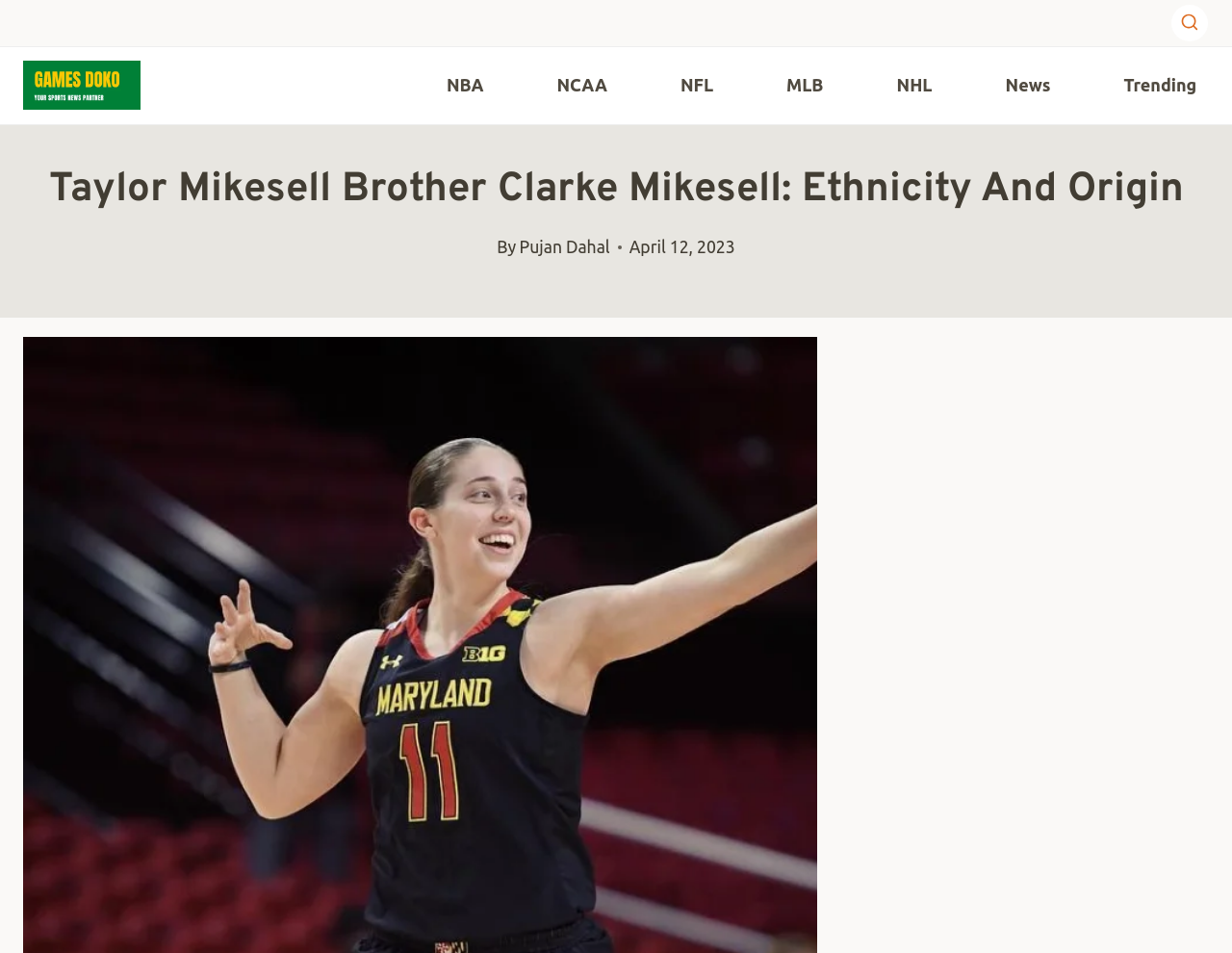Select the bounding box coordinates of the element I need to click to carry out the following instruction: "View search form".

[0.951, 0.005, 0.98, 0.043]